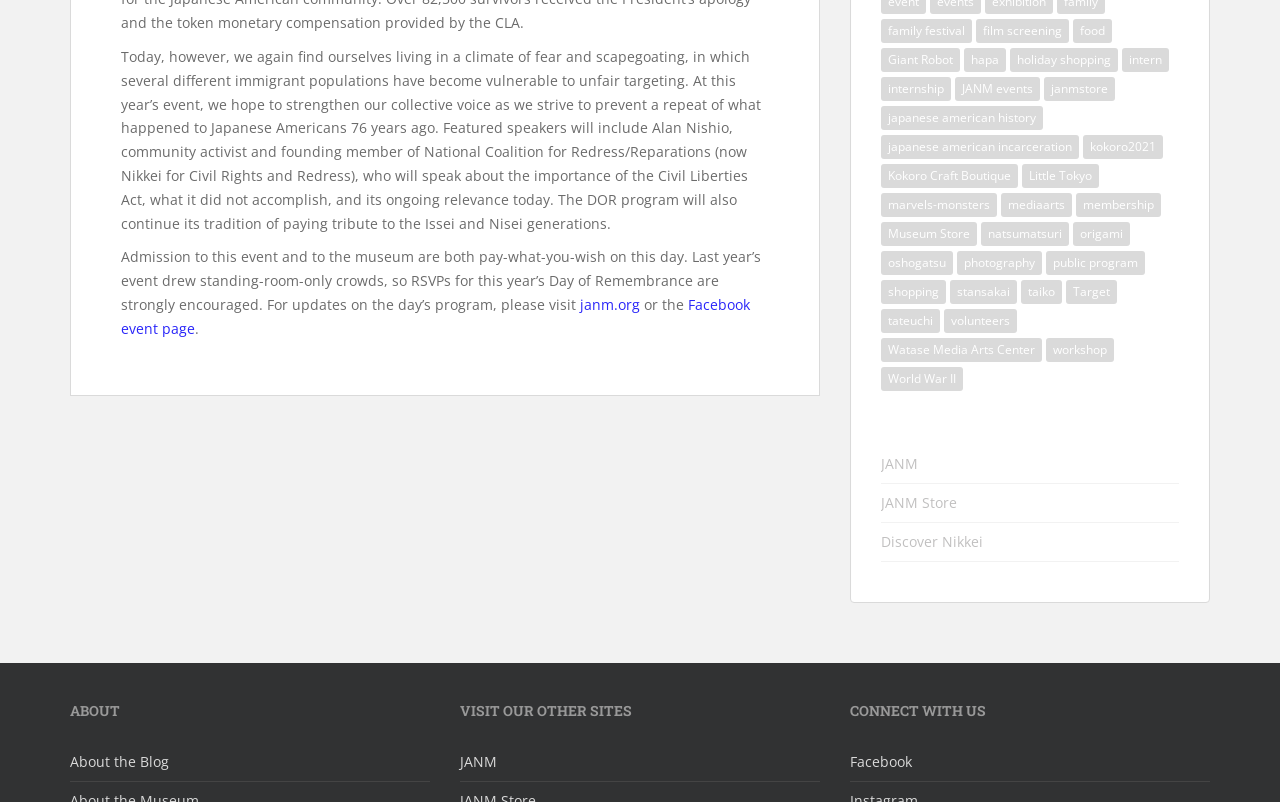Using the details from the image, please elaborate on the following question: What is the event mentioned in the webpage?

The webpage mentions an event called 'Day of Remembrance' which is related to Japanese American history and civil liberties. The event is described as a way to strengthen collective voice and prevent unfair targeting of immigrant populations.